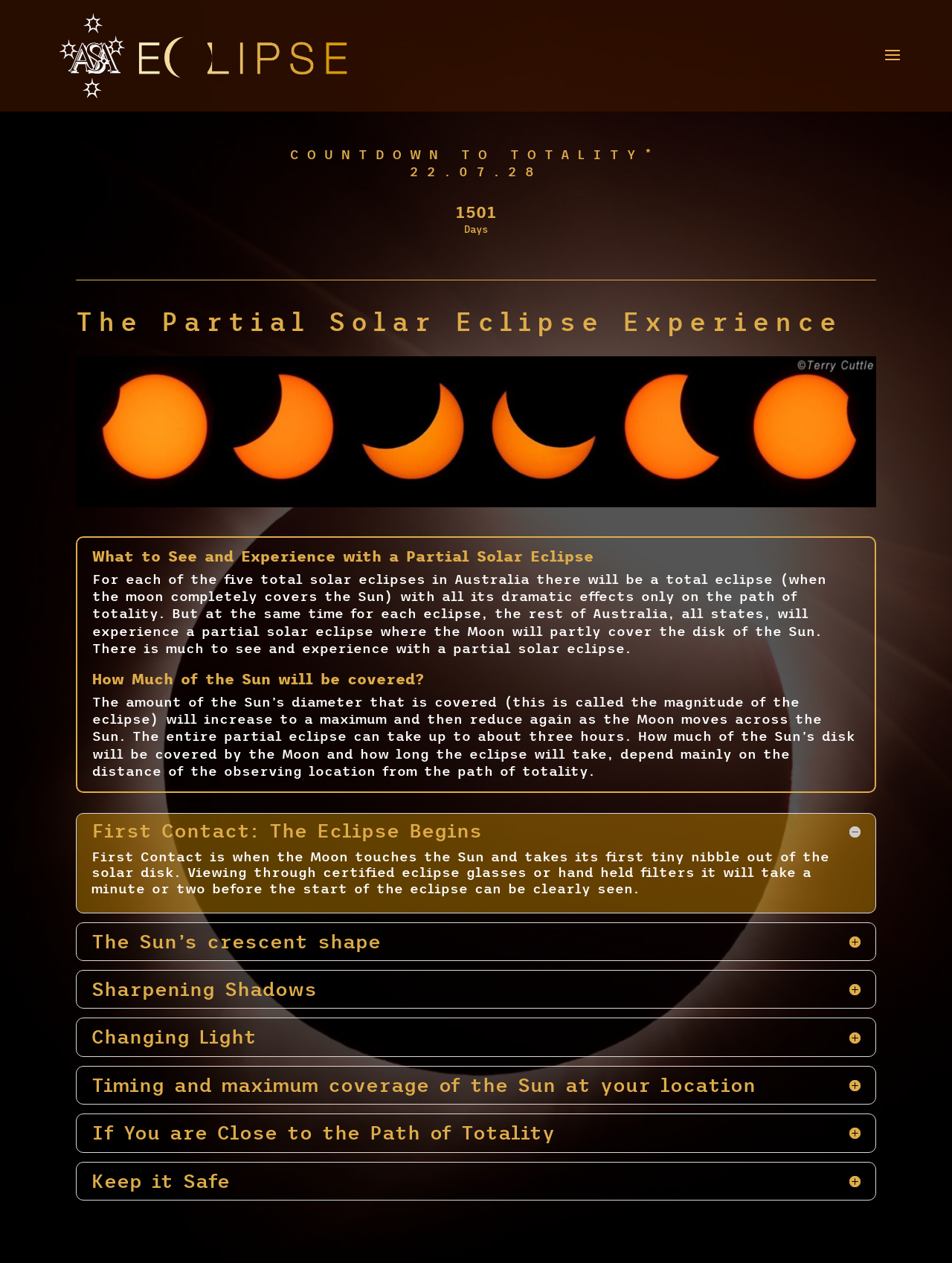Using the information shown in the image, answer the question with as much detail as possible: How many stages of the eclipse are described on this webpage?

I counted the number of headings that describe the different stages of the eclipse, and there are 7 stages mentioned, including 'First Contact', 'The Sun’s crescent shape', 'Sharpening Shadows', 'Changing Light', 'Timing and maximum coverage of the Sun at your location', 'If You are Close to the Path of Totality', and 'Keep it Safe'.